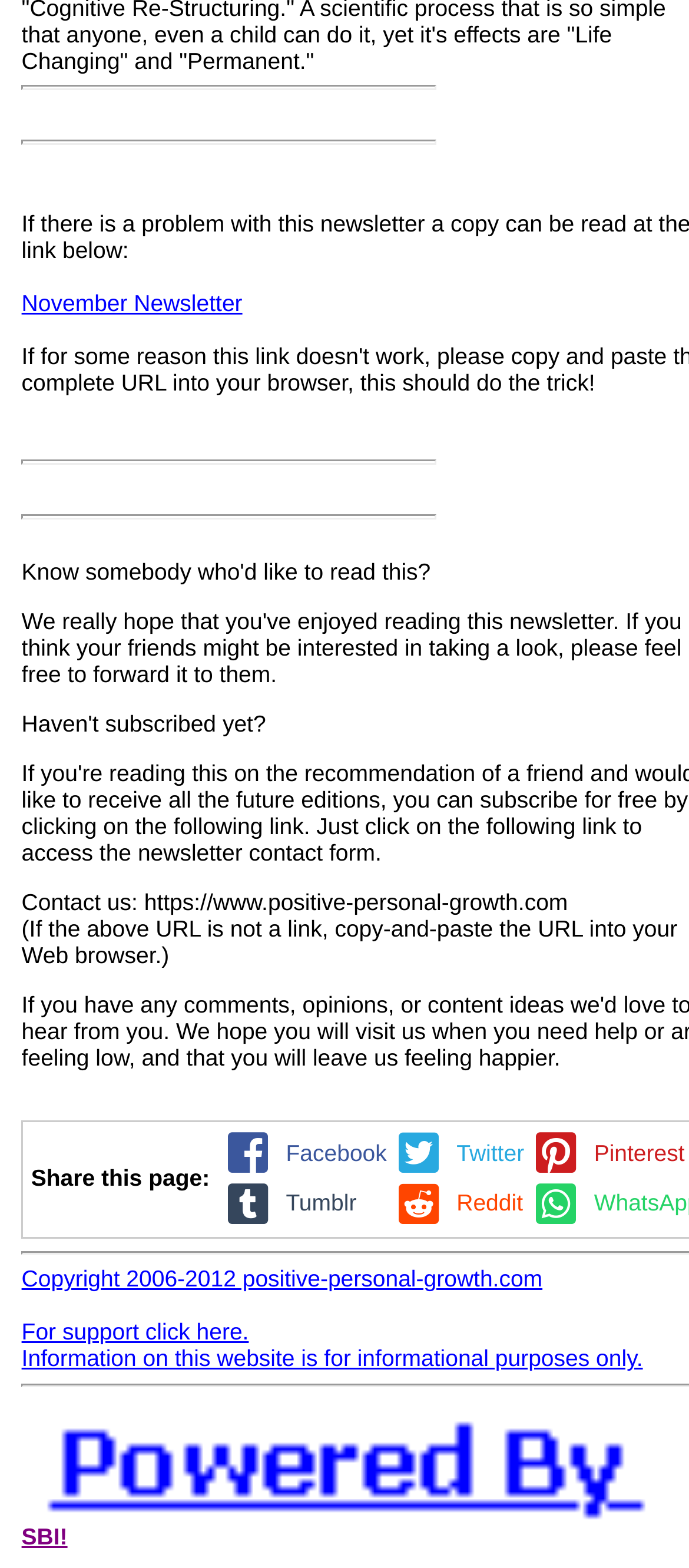Bounding box coordinates should be in the format (top-left x, top-left y, bottom-right x, bottom-right y) and all values should be floating point numbers between 0 and 1. Determine the bounding box coordinate for the UI element described as: Twitter

[0.566, 0.725, 0.761, 0.742]